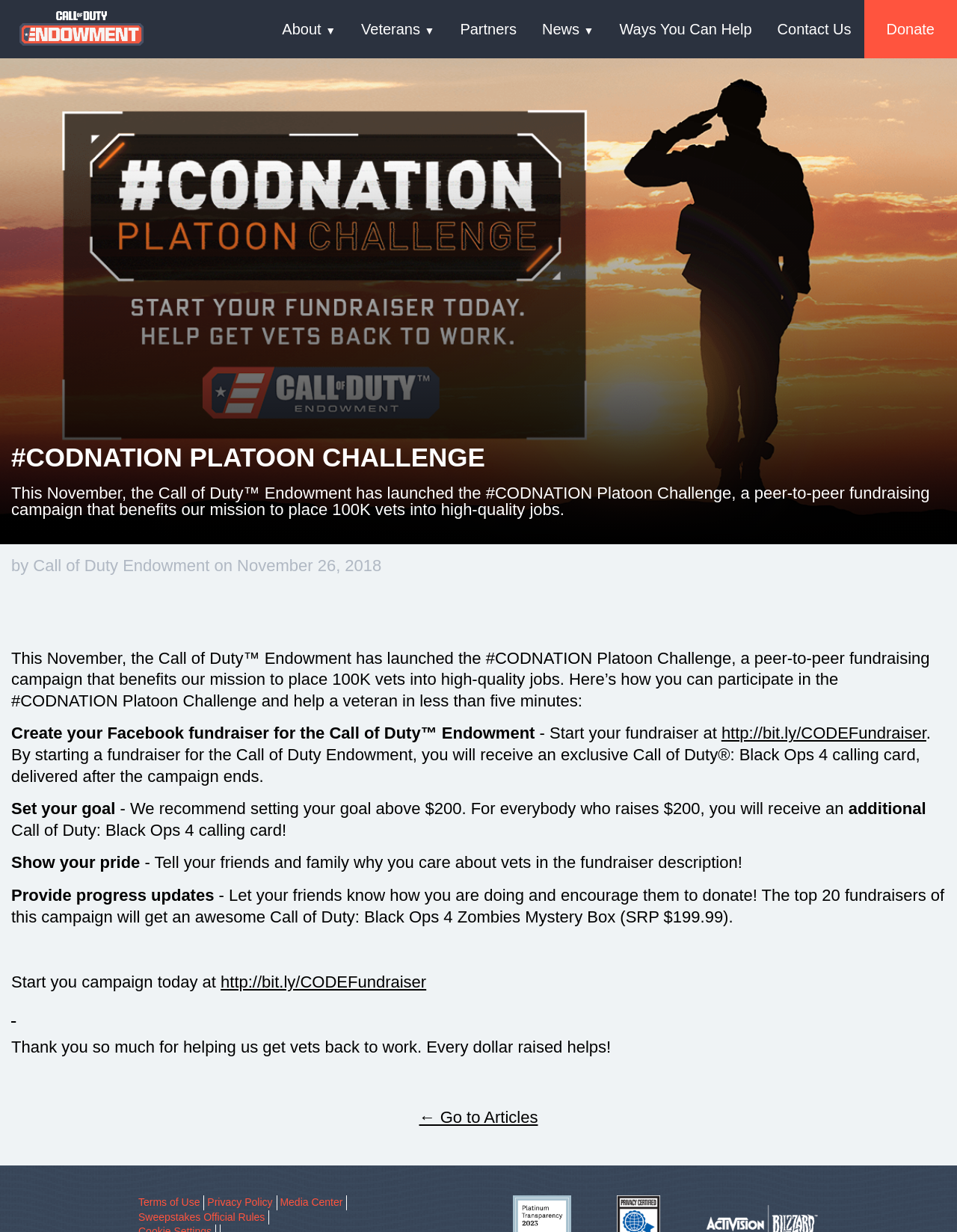Please determine the headline of the webpage and provide its content.

#CODNATION PLATOON CHALLENGE